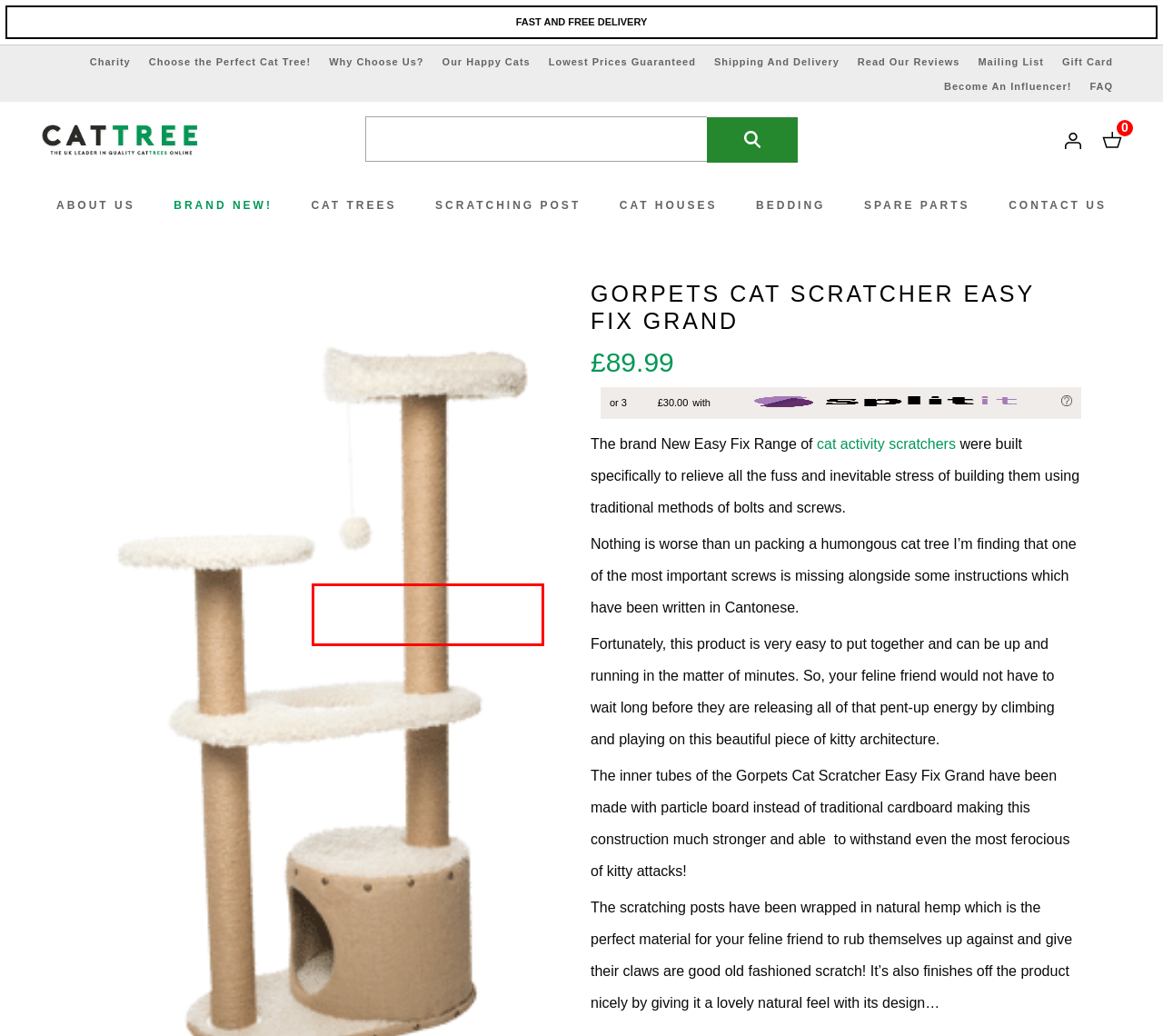Review the screenshot of a webpage which includes a red bounding box around an element. Select the description that best fits the new webpage once the element in the bounding box is clicked. Here are the candidates:
A. Handmade Cat Trees - Cat Tree UK
B. Luxury Cat Scratching Post | LOWEST PRICES & FREE DELIVERY
C. My Account - Cat Tree UK
D. Luxury Cat Trees | The UK's leading online retailer of Cat Trees
E. Medium Price Cat Scratching Post - Cat Tree UK
F. Outdoor Cat Trees | LOWEST PRICES & FREE DELIVERY
G. Shipping And Delivery - Cat Tree UK
H. Price Match Guarantee! - Cat Tree UK

F